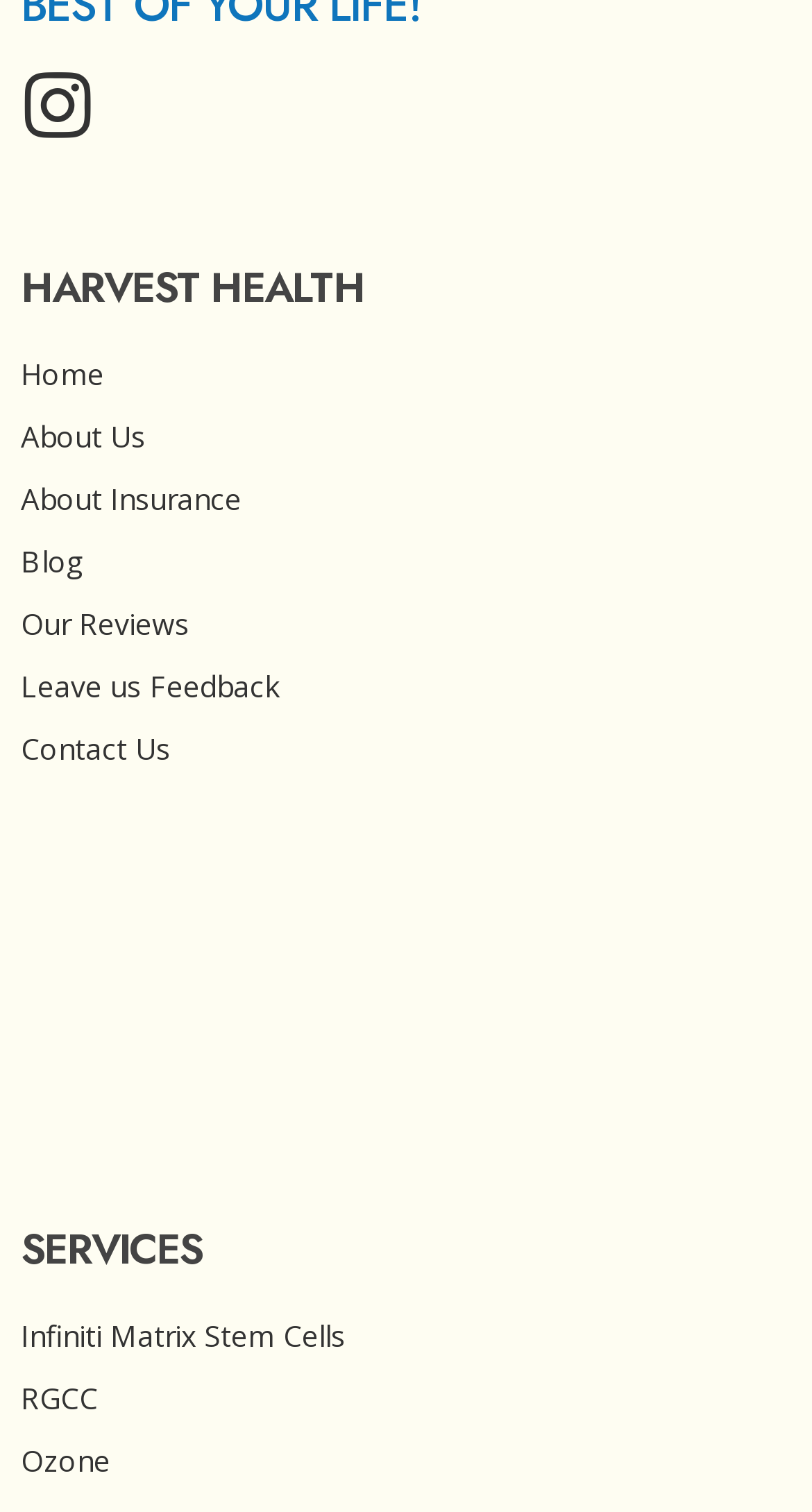Find the bounding box coordinates for the element that must be clicked to complete the instruction: "Learn about Infiniti Matrix Stem Cells". The coordinates should be four float numbers between 0 and 1, indicated as [left, top, right, bottom].

[0.026, 0.869, 0.974, 0.898]